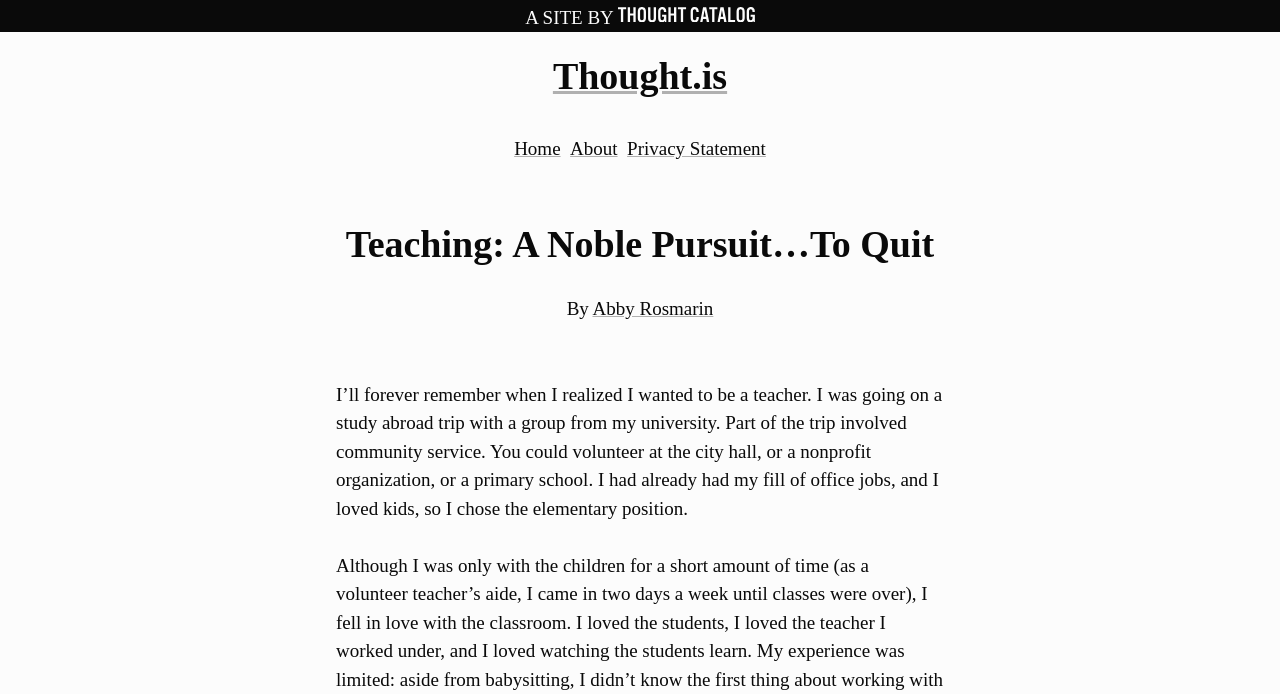Predict the bounding box coordinates for the UI element described as: "Hardware". The coordinates should be four float numbers between 0 and 1, presented as [left, top, right, bottom].

None